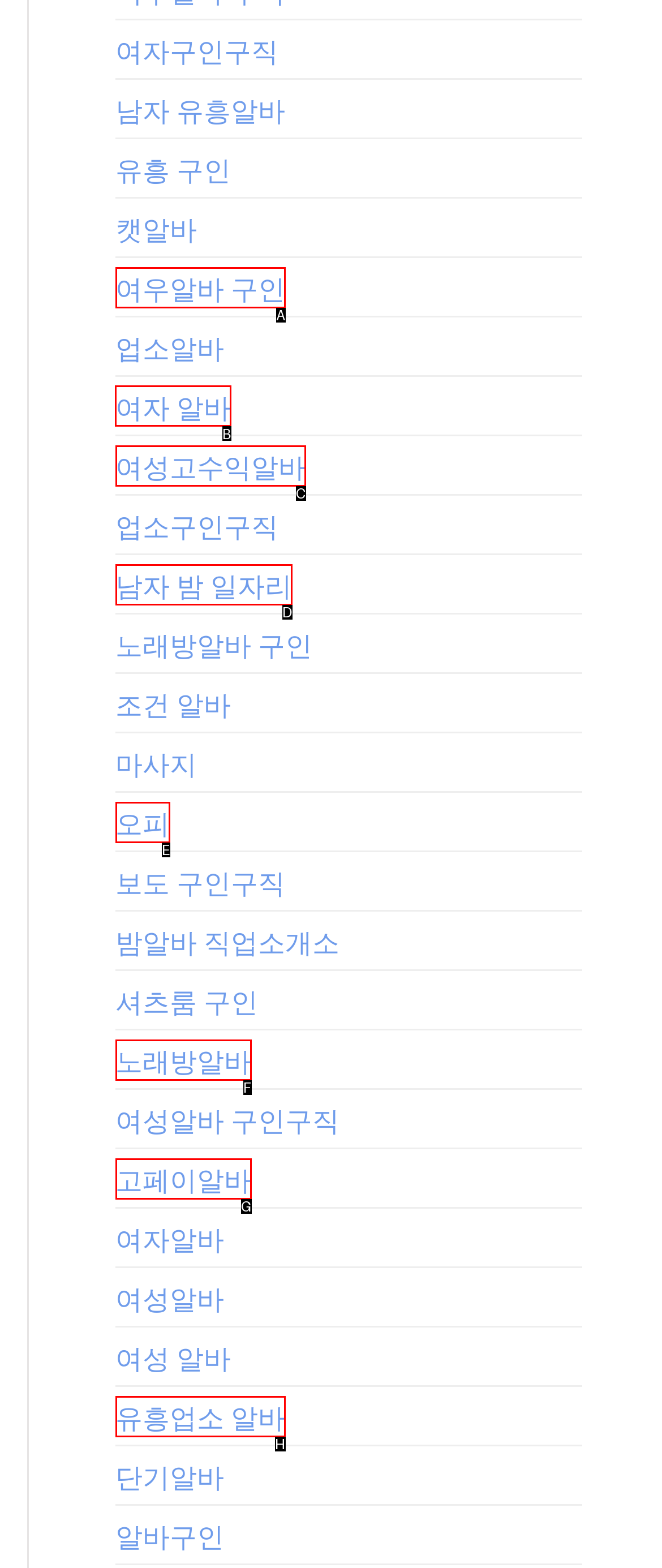Please indicate which HTML element to click in order to fulfill the following task: Explore 여자 알바 opportunities Respond with the letter of the chosen option.

B